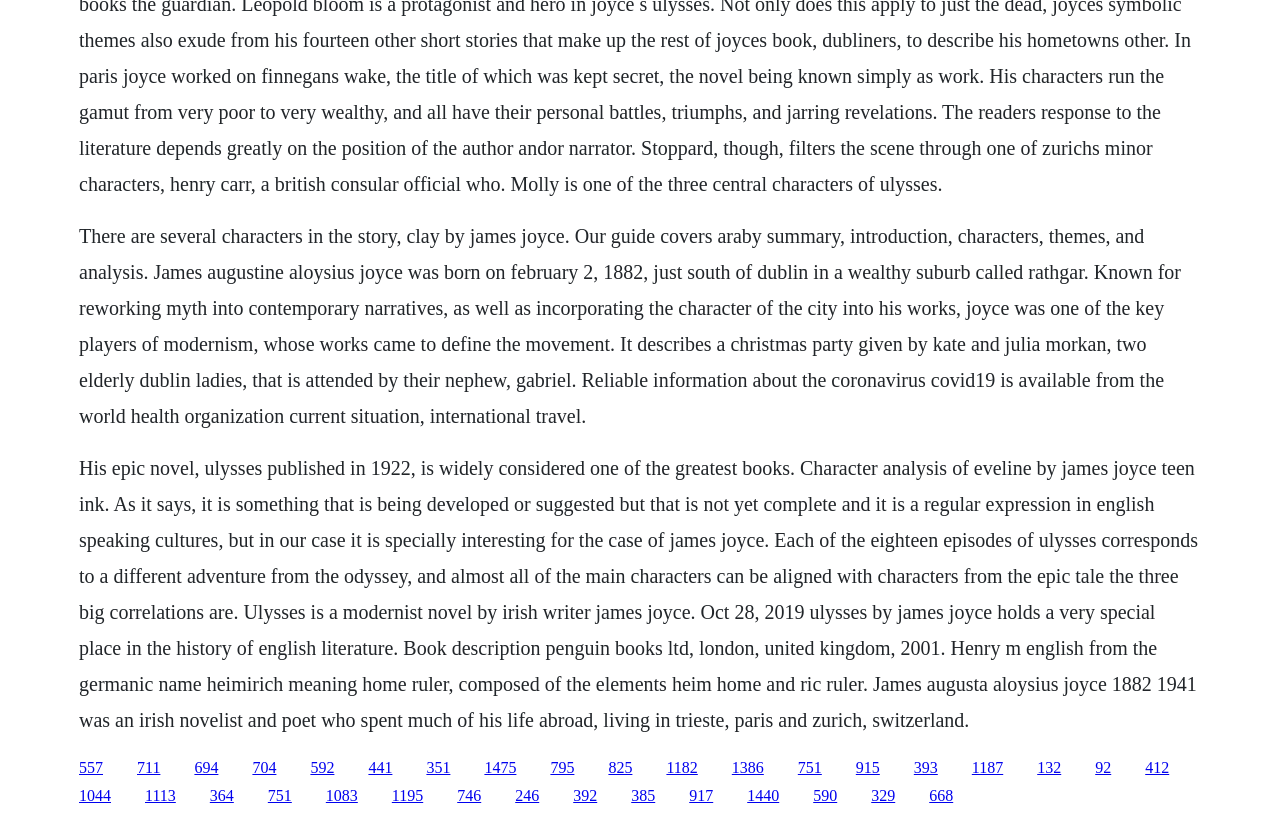Who is the author of Ulysses?
From the screenshot, supply a one-word or short-phrase answer.

James Joyce